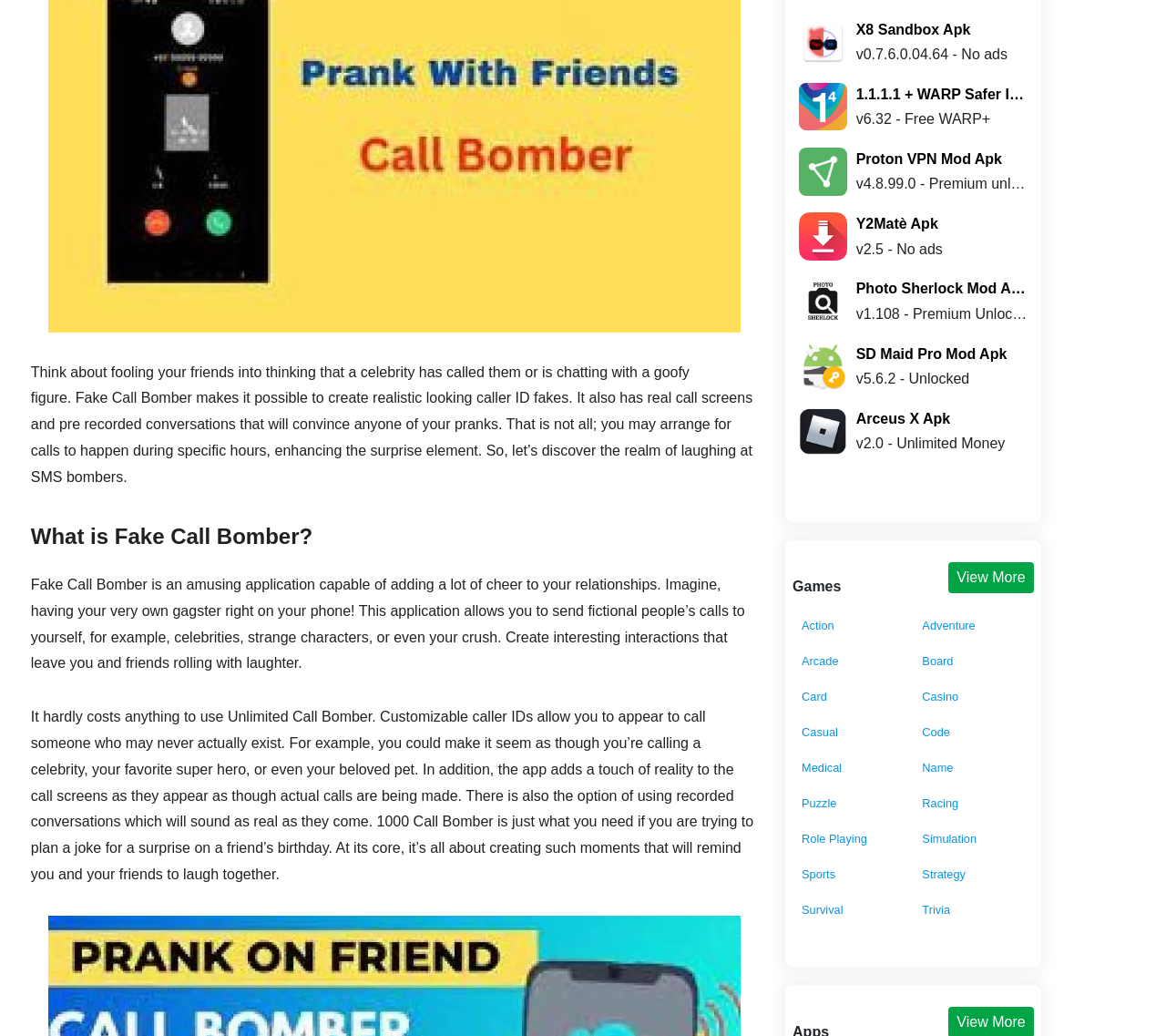Locate the bounding box coordinates of the element that should be clicked to execute the following instruction: "Click on '3.5. Prank Scheduler'".

[0.061, 0.014, 0.166, 0.028]